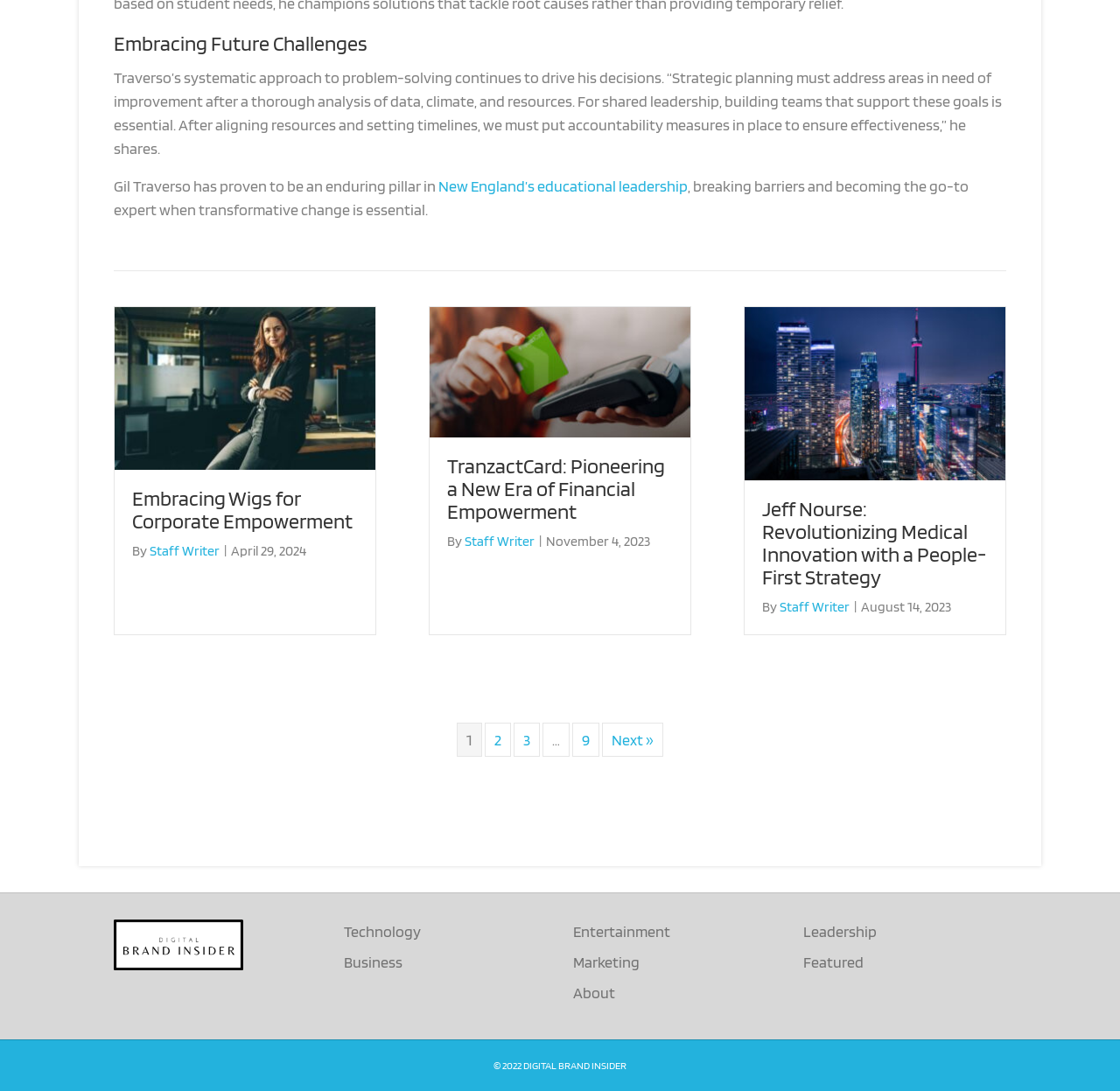Determine the bounding box for the HTML element described here: "Staff Writer". The coordinates should be given as [left, top, right, bottom] with each number being a float between 0 and 1.

[0.696, 0.549, 0.759, 0.564]